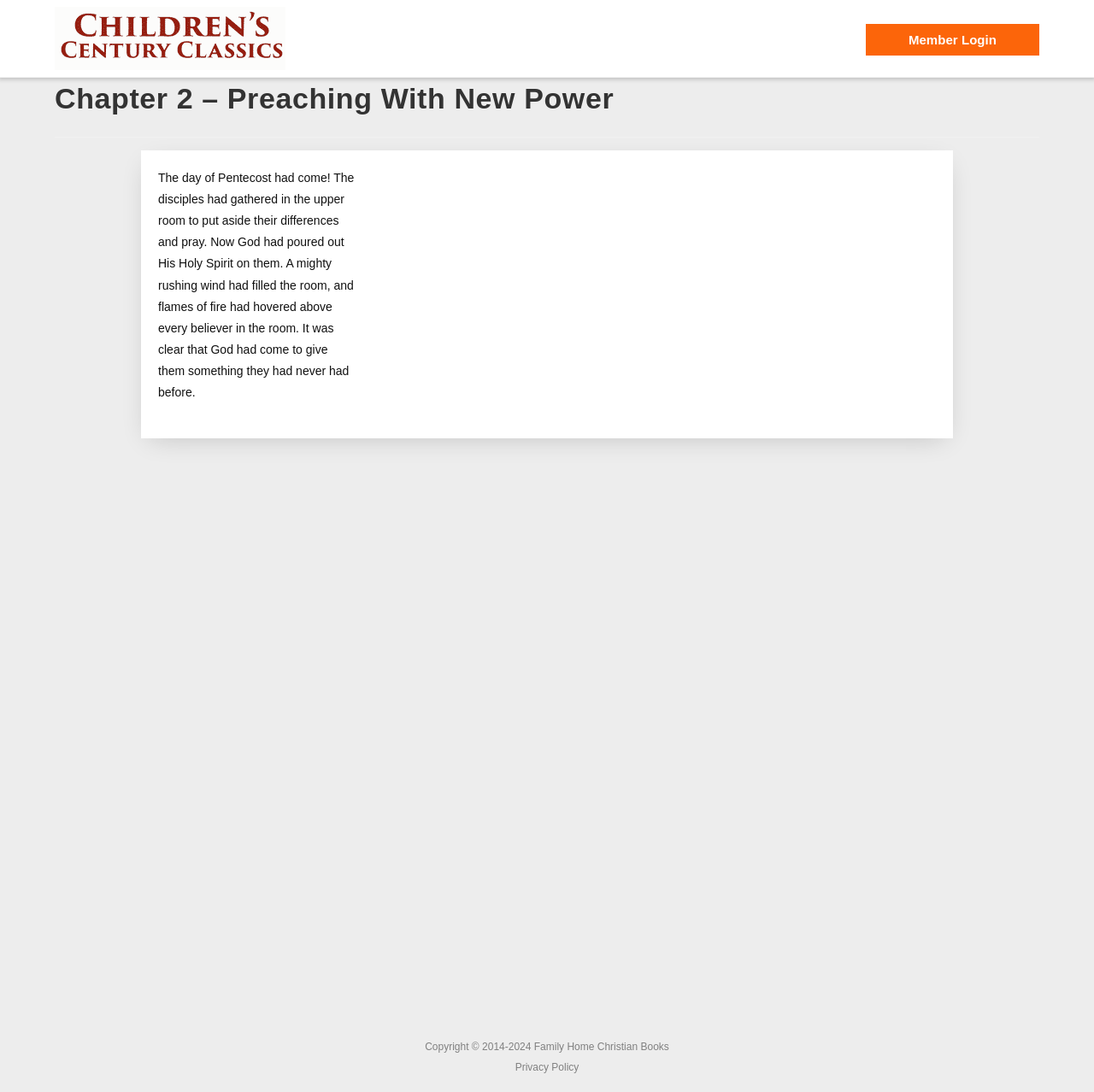Locate the bounding box coordinates for the element described below: "Member Login". The coordinates must be four float values between 0 and 1, formatted as [left, top, right, bottom].

[0.78, 0.009, 0.962, 0.064]